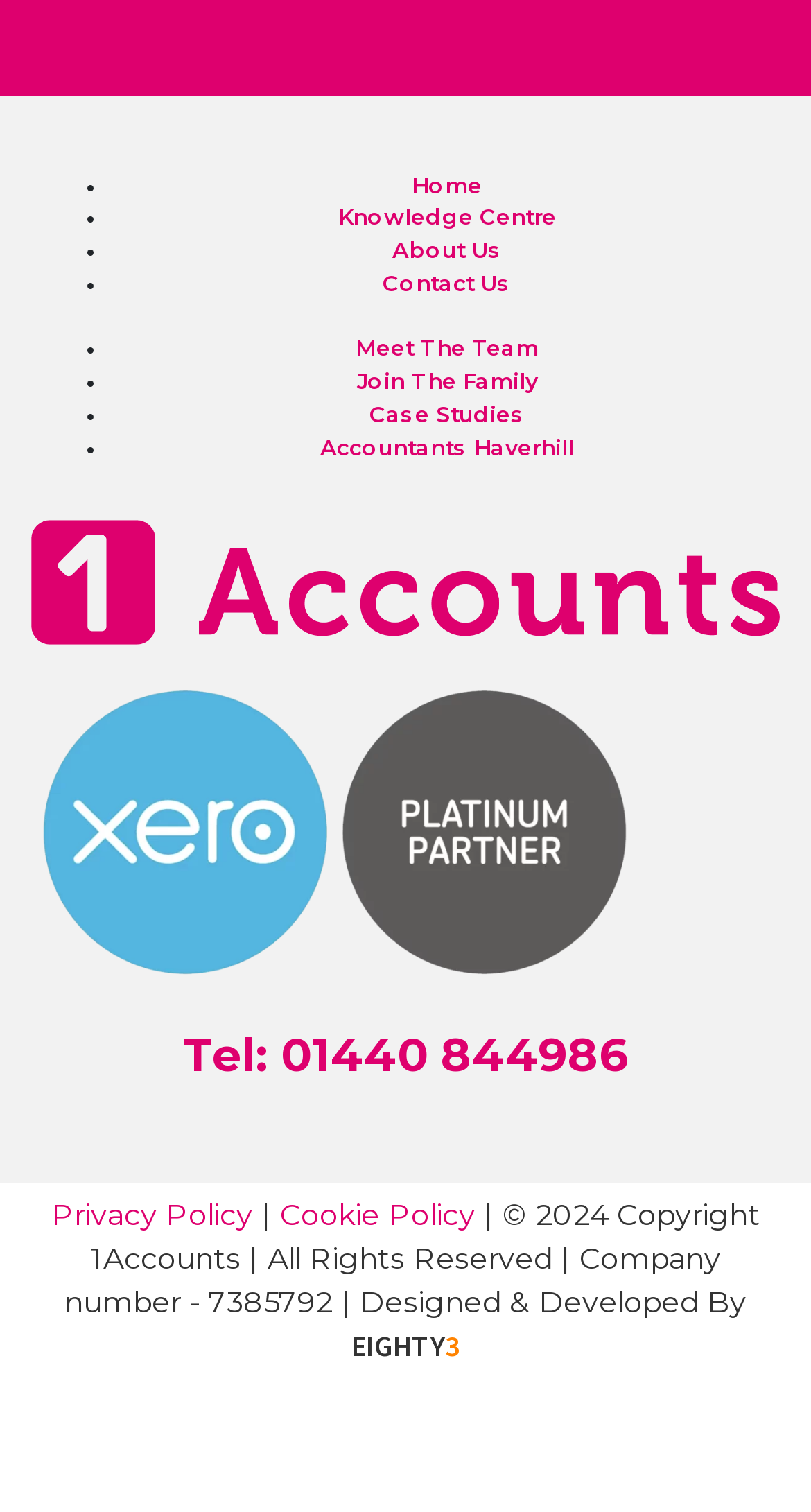Please find the bounding box coordinates for the clickable element needed to perform this instruction: "view knowledge centre".

[0.417, 0.135, 0.686, 0.153]